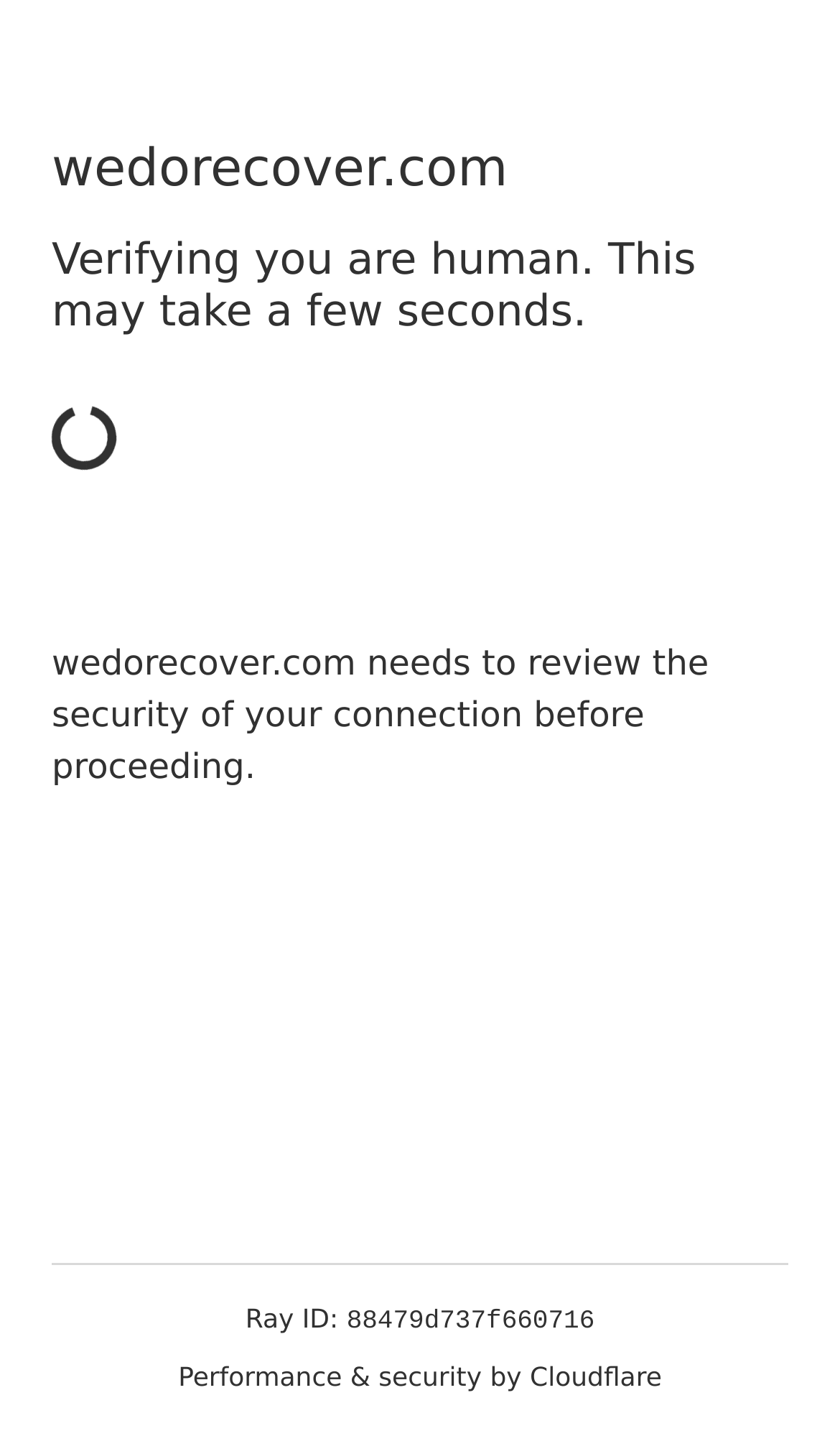Refer to the image and provide an in-depth answer to the question: 
What is the purpose of the security review?

The purpose of the security review is to review the security of the user's connection before proceeding, as stated in the StaticText 'wedorecover.com needs to review the security of your connection before proceeding.'